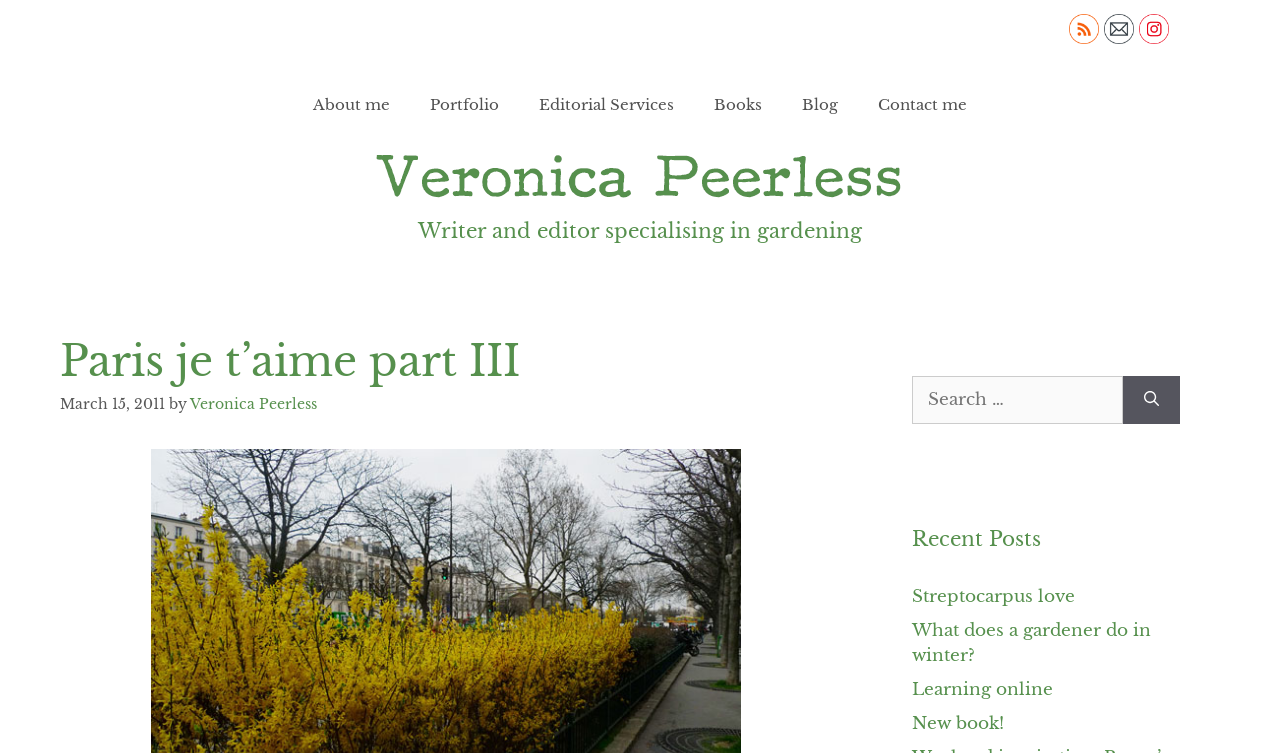Find and indicate the bounding box coordinates of the region you should select to follow the given instruction: "Read the blog post 'Streptocarpus love'".

[0.712, 0.778, 0.84, 0.805]